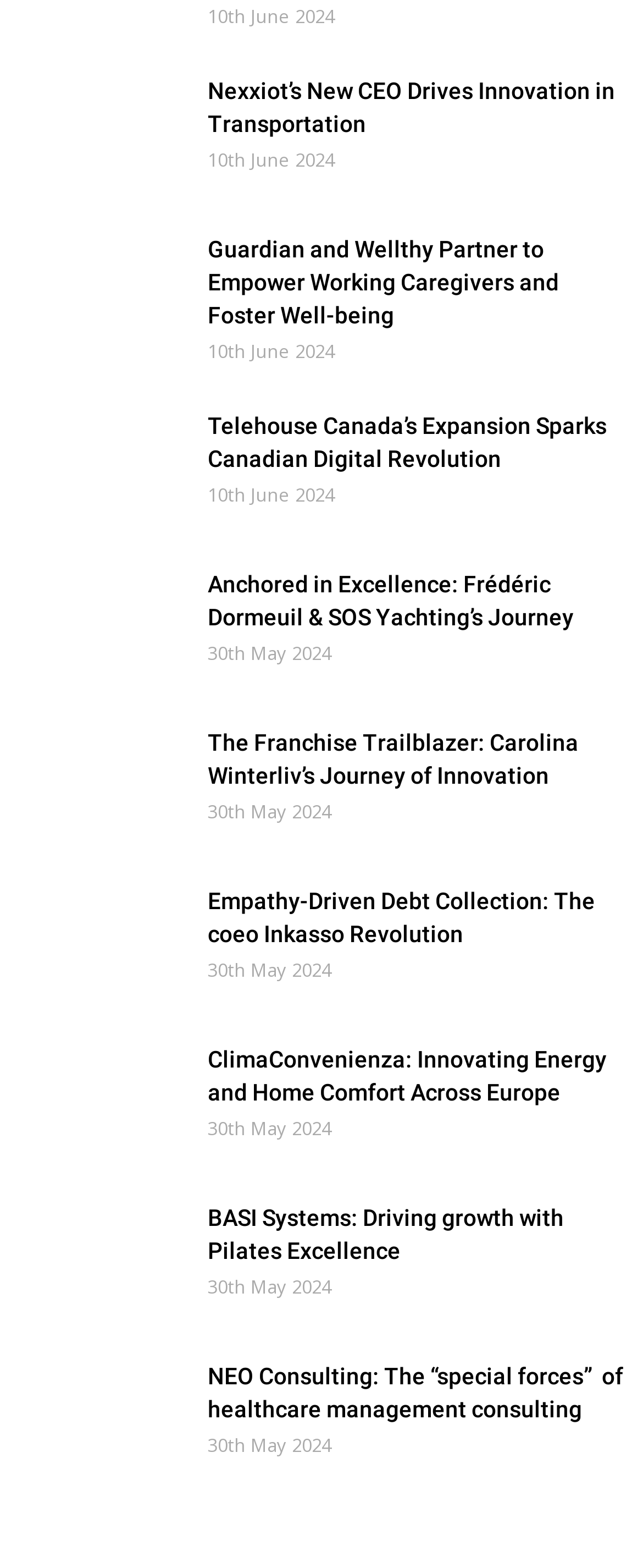Give a concise answer using only one word or phrase for this question:
What is the date of the last news article?

30th May 2024